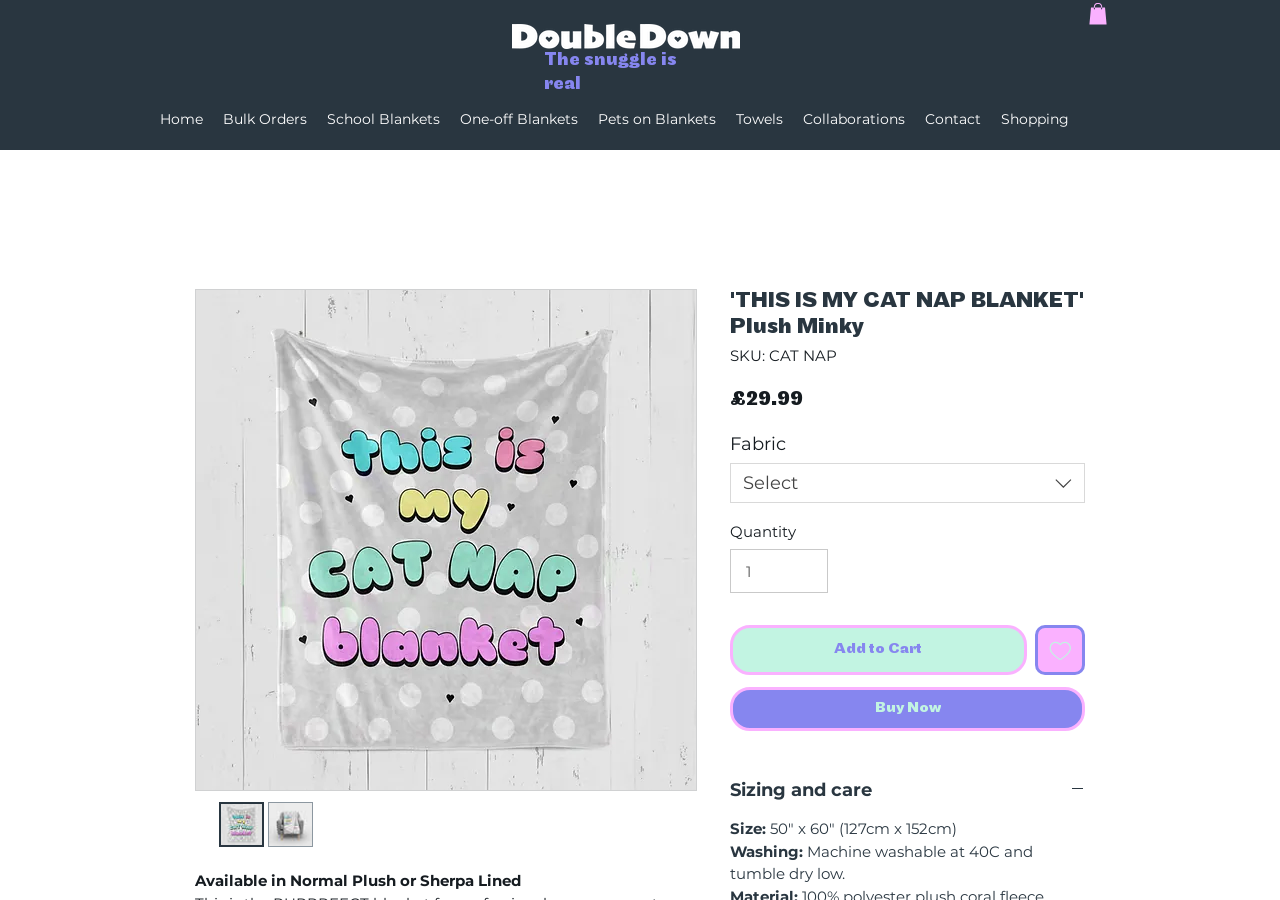Using the information in the image, could you please answer the following question in detail:
What is the name of the blanket?

I found the answer by looking at the image description 'THIS IS MY CAT NAP BLANKET' Plush Minky, which is a prominent element on the webpage.